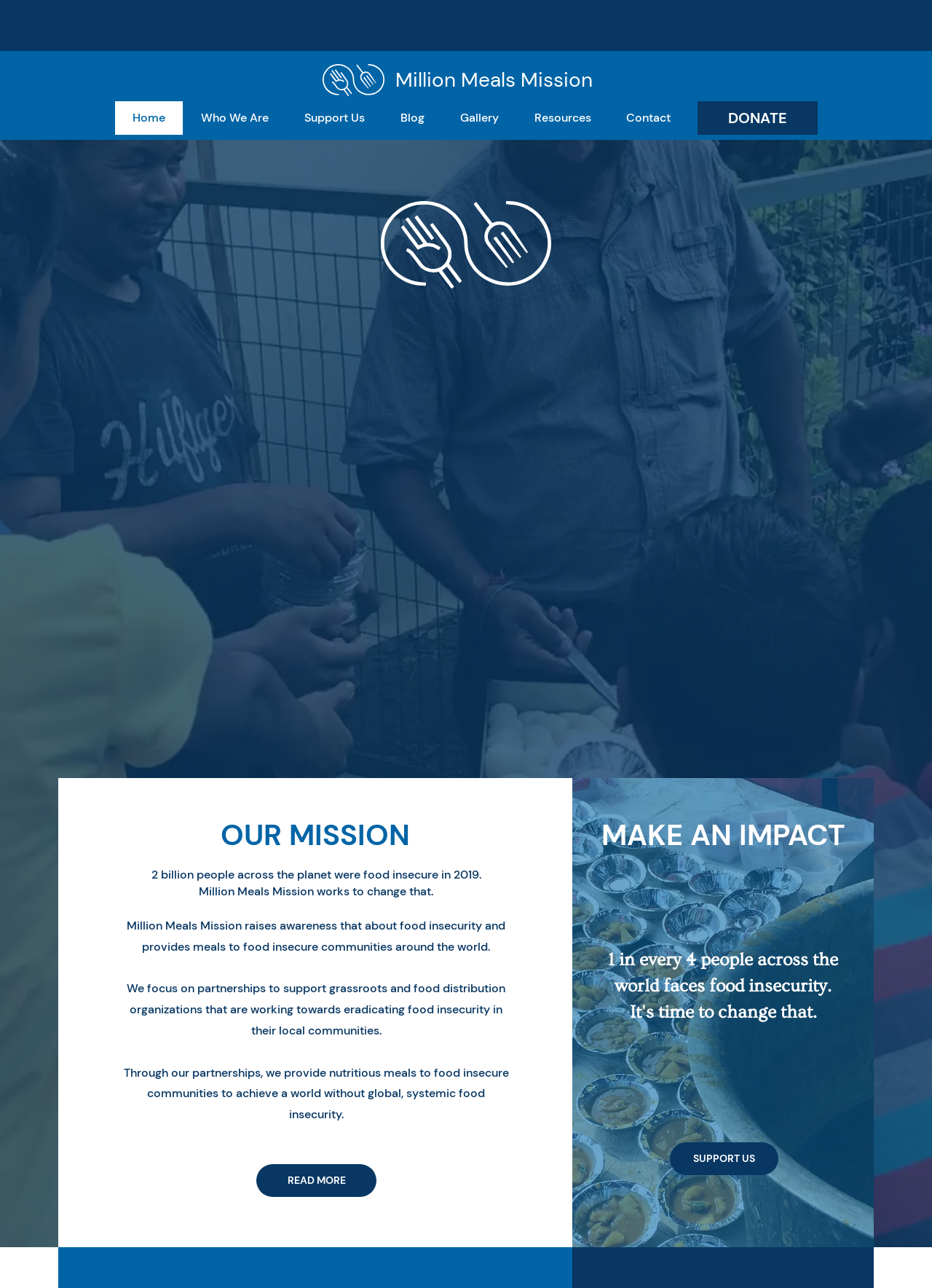Can you identify the bounding box coordinates of the clickable region needed to carry out this instruction: 'Go to Home page'? The coordinates should be four float numbers within the range of 0 to 1, stated as [left, top, right, bottom].

[0.123, 0.079, 0.196, 0.105]